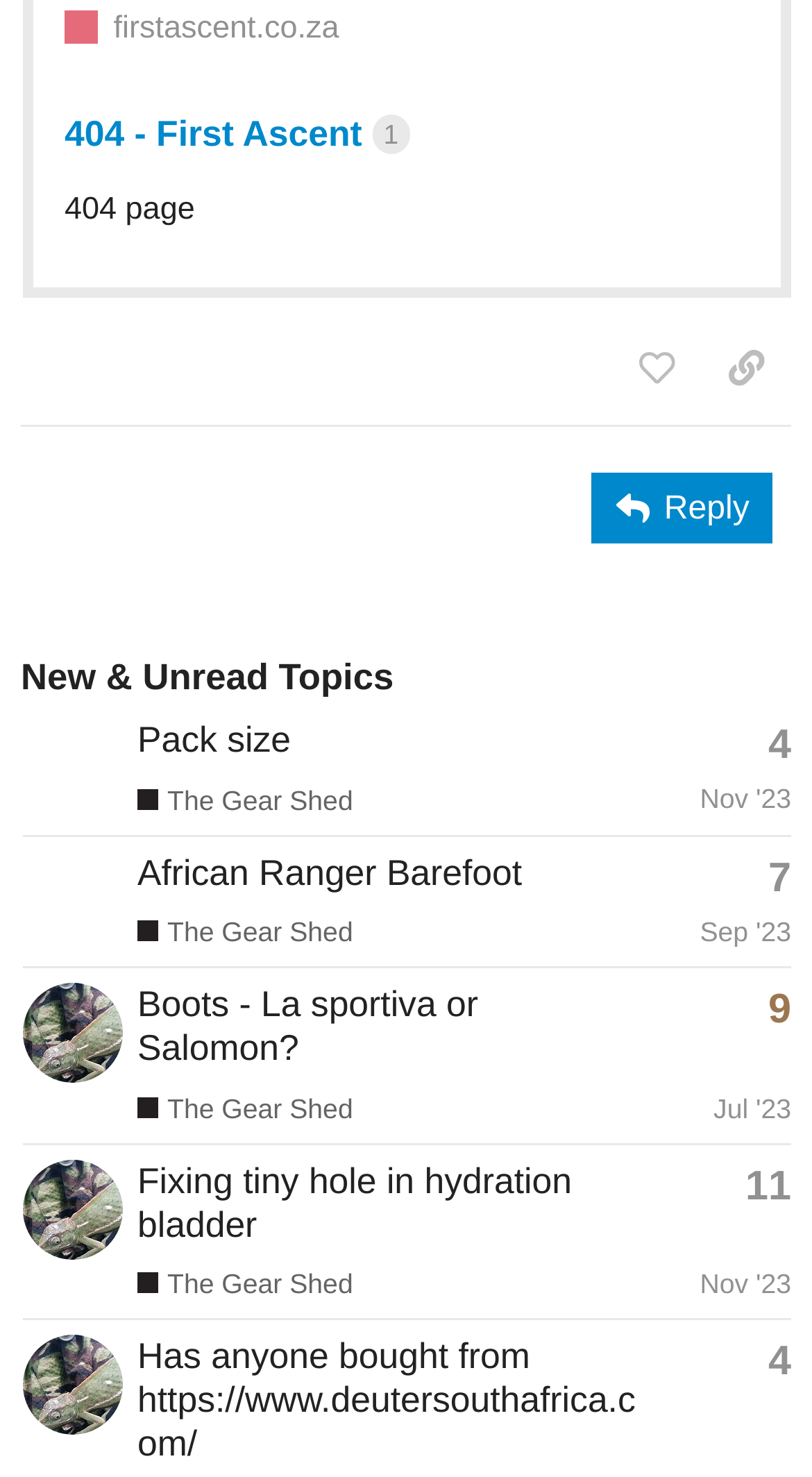Can you find the bounding box coordinates for the element that needs to be clicked to execute this instruction: "View the topic 'Pack size'"? The coordinates should be given as four float numbers between 0 and 1, i.e., [left, top, right, bottom].

[0.169, 0.486, 0.358, 0.514]